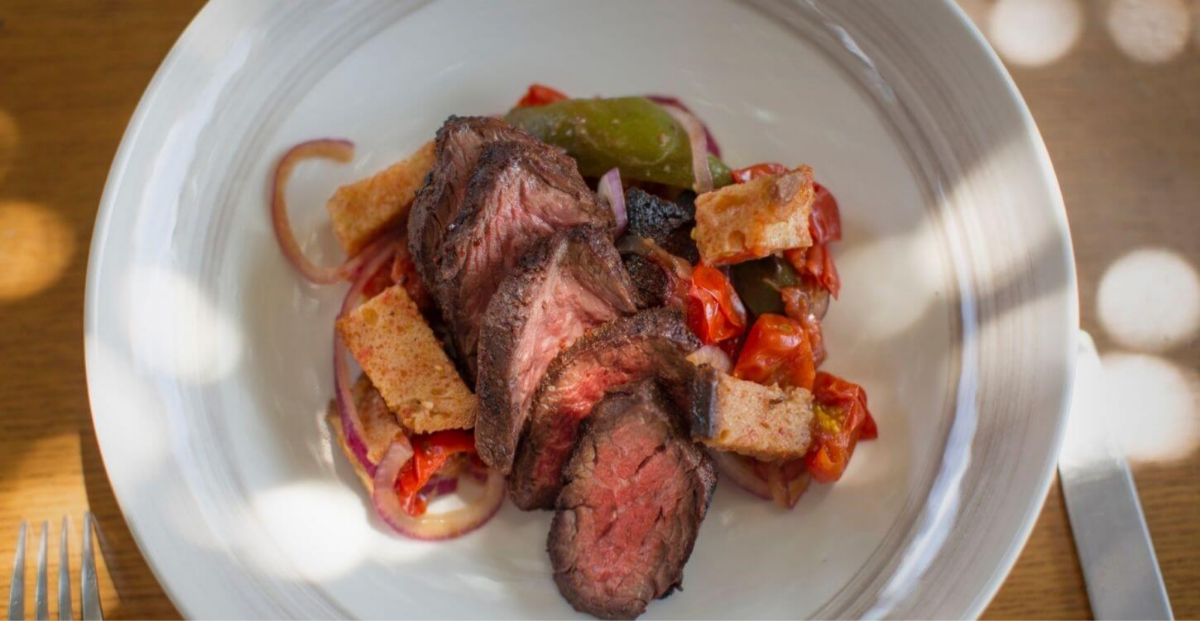Detail the scene depicted in the image with as much precision as possible.

The image showcases a beautifully plated dish featuring Cumin & Chili Spiced Beef Loin, elegantly arranged over a vibrant medley of roasted cherry tomatoes, charred peppers, and crispy toasted bread. The succulent beef, cooked to perfection, is sliced to reveal its tender, juicy interior, inviting viewers to appreciate its rich flavor profile. Surrounding the meat, the colorful vegetables provide a fresh contrast, enhancing the overall presentation. The dish is served in a wide, shallow bowl, with soft, natural lighting accentuating the textures and colors of the ingredients, making it an enticing sight for any culinary enthusiast.